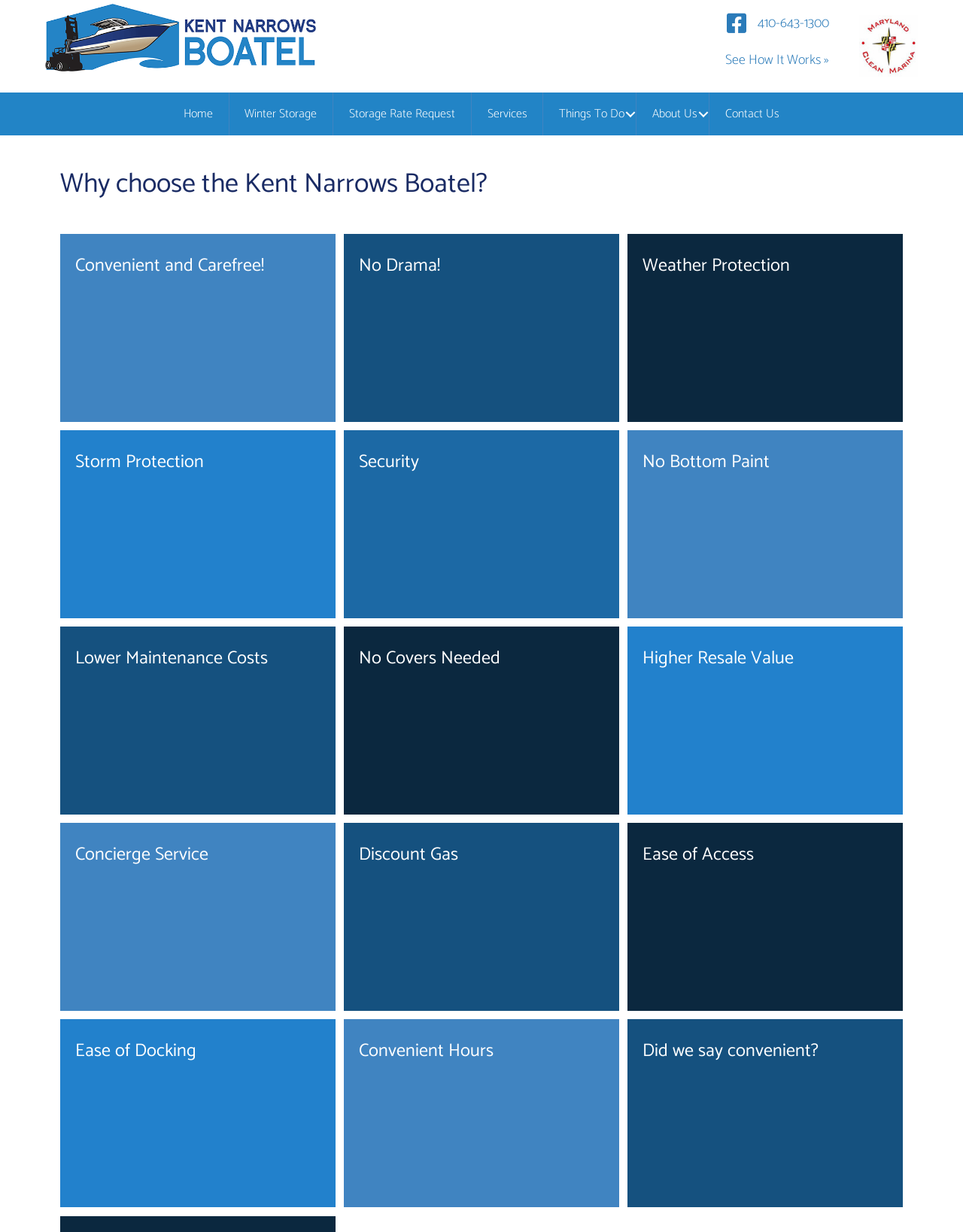Please identify the bounding box coordinates of the area I need to click to accomplish the following instruction: "Contact Us".

[0.737, 0.075, 0.826, 0.11]